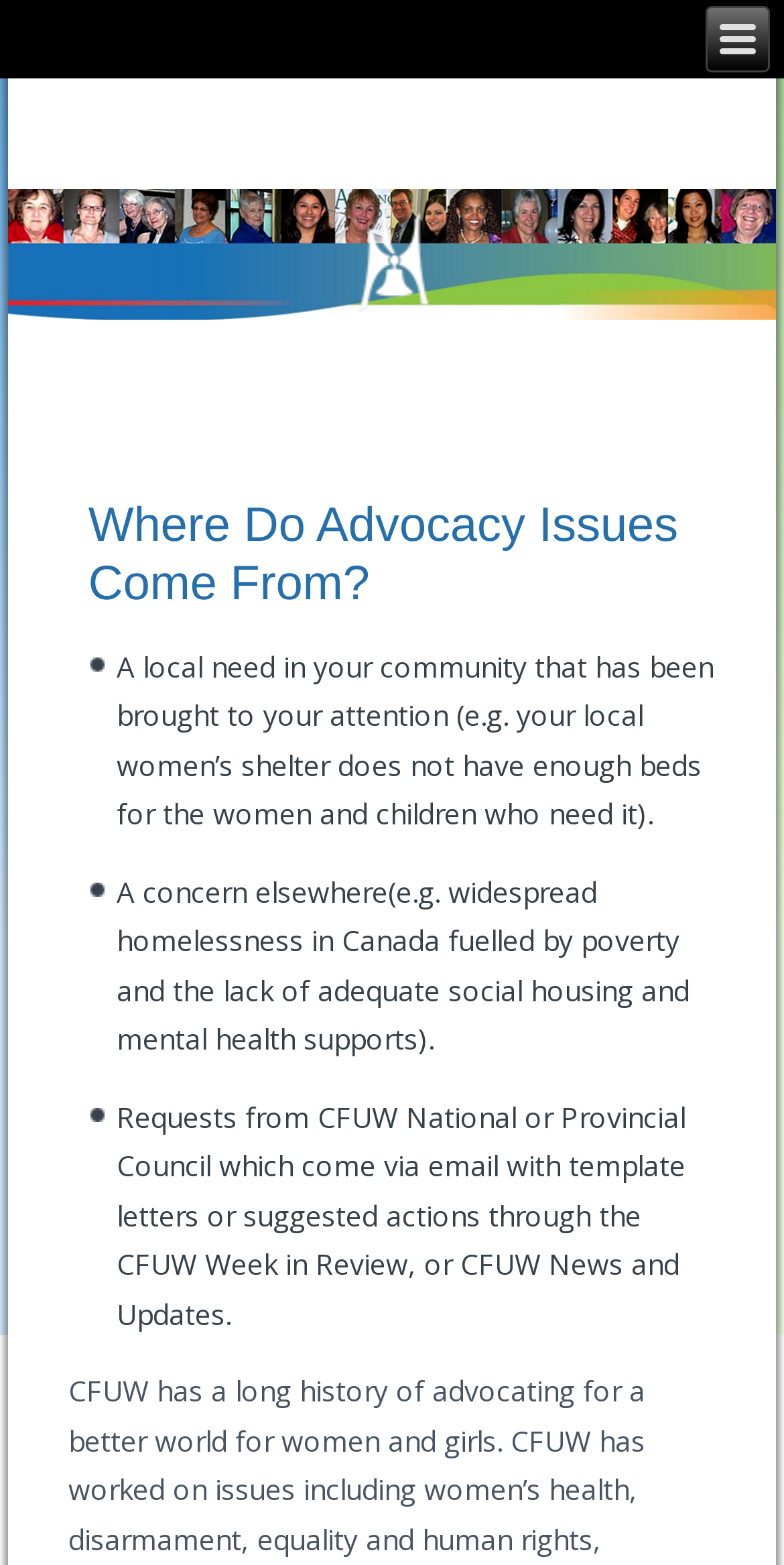Generate a thorough caption that explains the contents of the webpage.

The webpage is about the origin of advocacy issues, specifically in the context of CFUW Nepean. At the top-right corner, there are three links, with the first one being an empty link, the second one containing the text "– CFUW Nepean", and the third one being another empty link. 

Below these links, there is a heading that reads "Where Do Advocacy Issues Come From?" which is centered at the top of the page. 

Underneath the heading, there are three paragraphs of text. The first paragraph explains that advocacy issues can arise from a local need in the community, such as a women's shelter not having enough beds. The second paragraph describes how concerns elsewhere, like widespread homelessness in Canada, can also lead to advocacy issues. The third paragraph mentions that requests from CFUW National or Provincial Council can also be a source of advocacy issues, often coming through email with template letters or suggested actions.